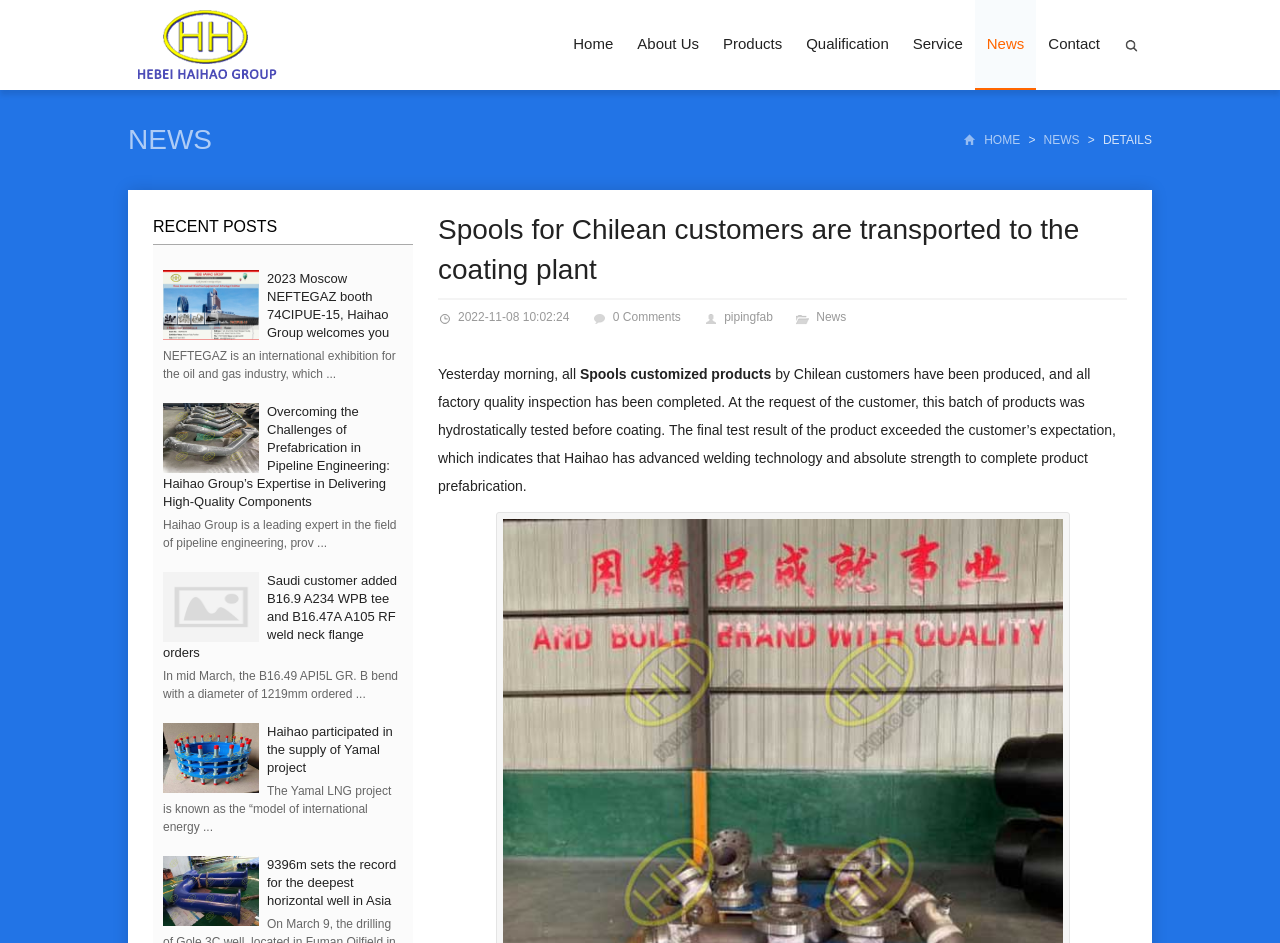What is the latest news on the webpage?
Based on the image, answer the question with as much detail as possible.

I found the latest news by looking at the heading 'NEWS' and the corresponding text 'Yesterday morning, all Spools customized products by Chilean customers have been produced, and all factory quality inspection has been completed.' which indicates that the latest news is about Spools for Chilean customers.